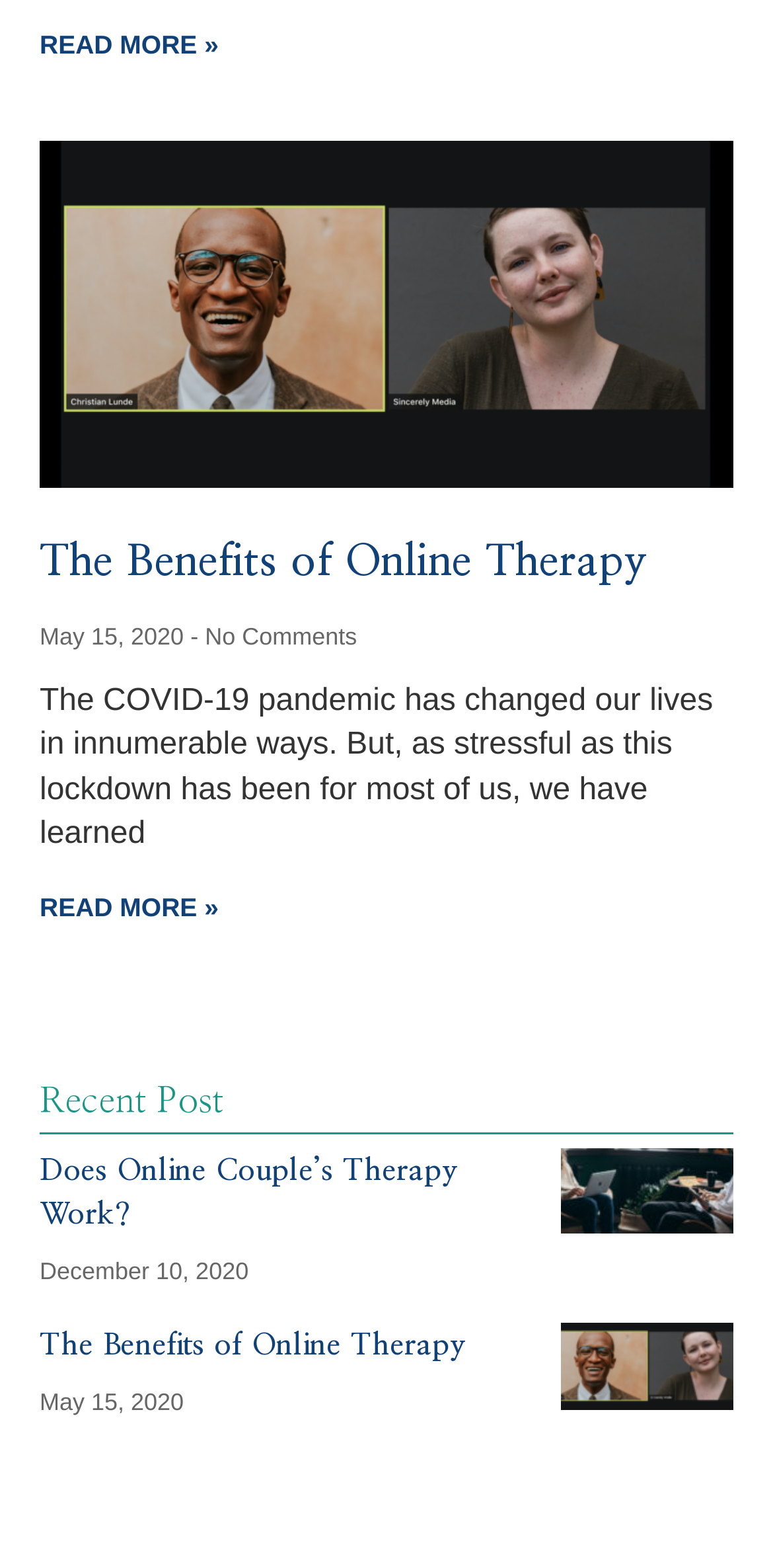Determine the bounding box coordinates of the target area to click to execute the following instruction: "View Does Online Couple’s Therapy Work?."

[0.051, 0.734, 0.592, 0.784]